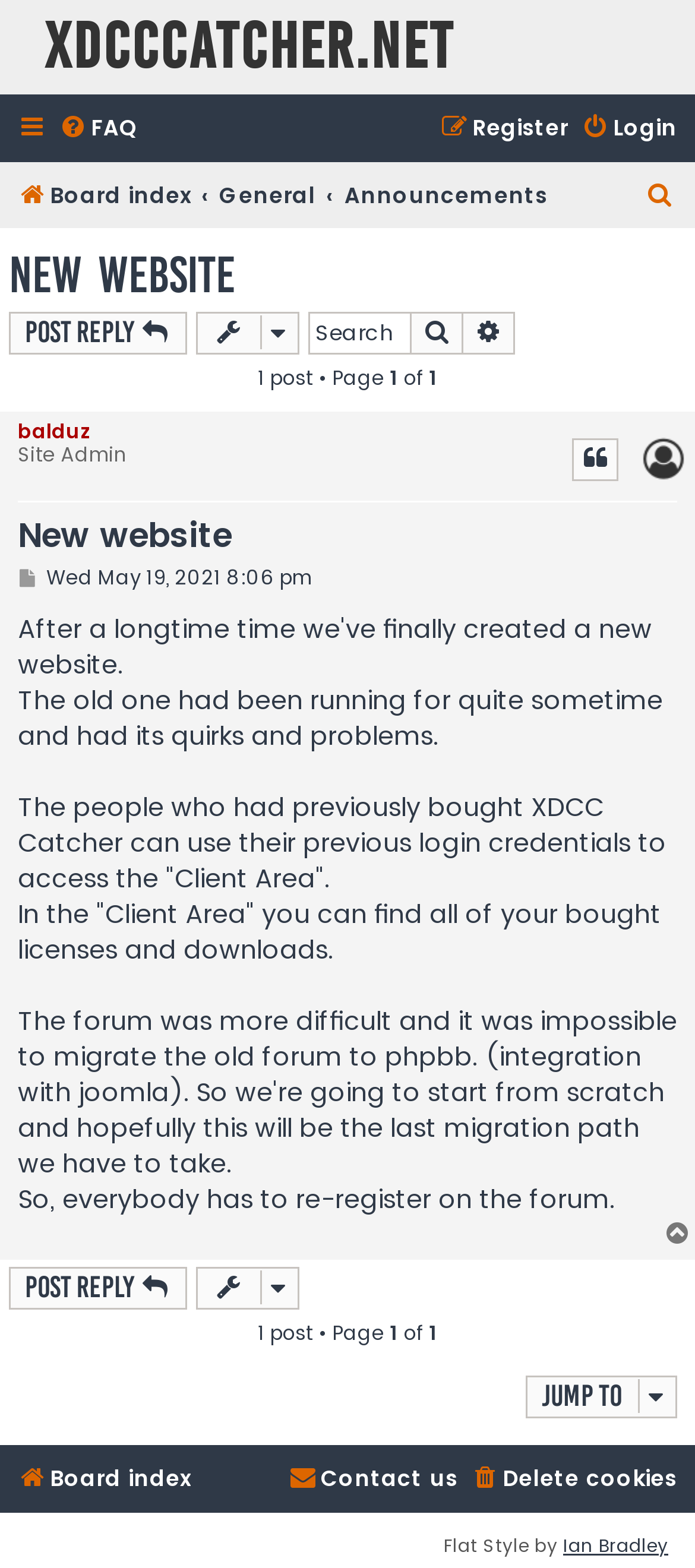Identify the bounding box coordinates of the part that should be clicked to carry out this instruction: "Click on FAQ".

[0.085, 0.067, 0.197, 0.097]